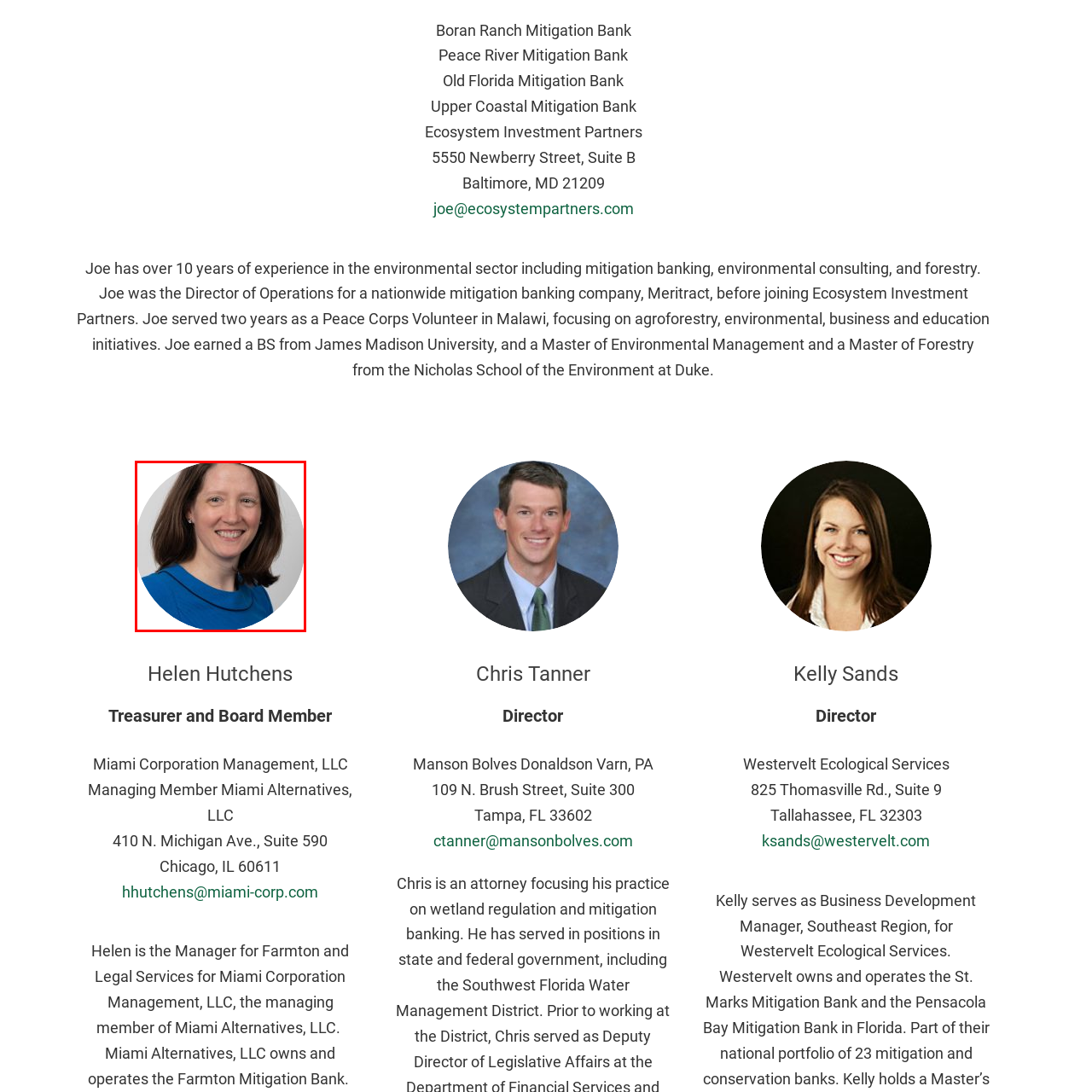Direct your attention to the part of the image marked by the red boundary and give a detailed response to the following question, drawing from the image: What is the length of the woman's hair?

The caption describes the woman's hair as shoulder-length, which suggests that it falls just above her shoulders, providing a clear indication of its length.